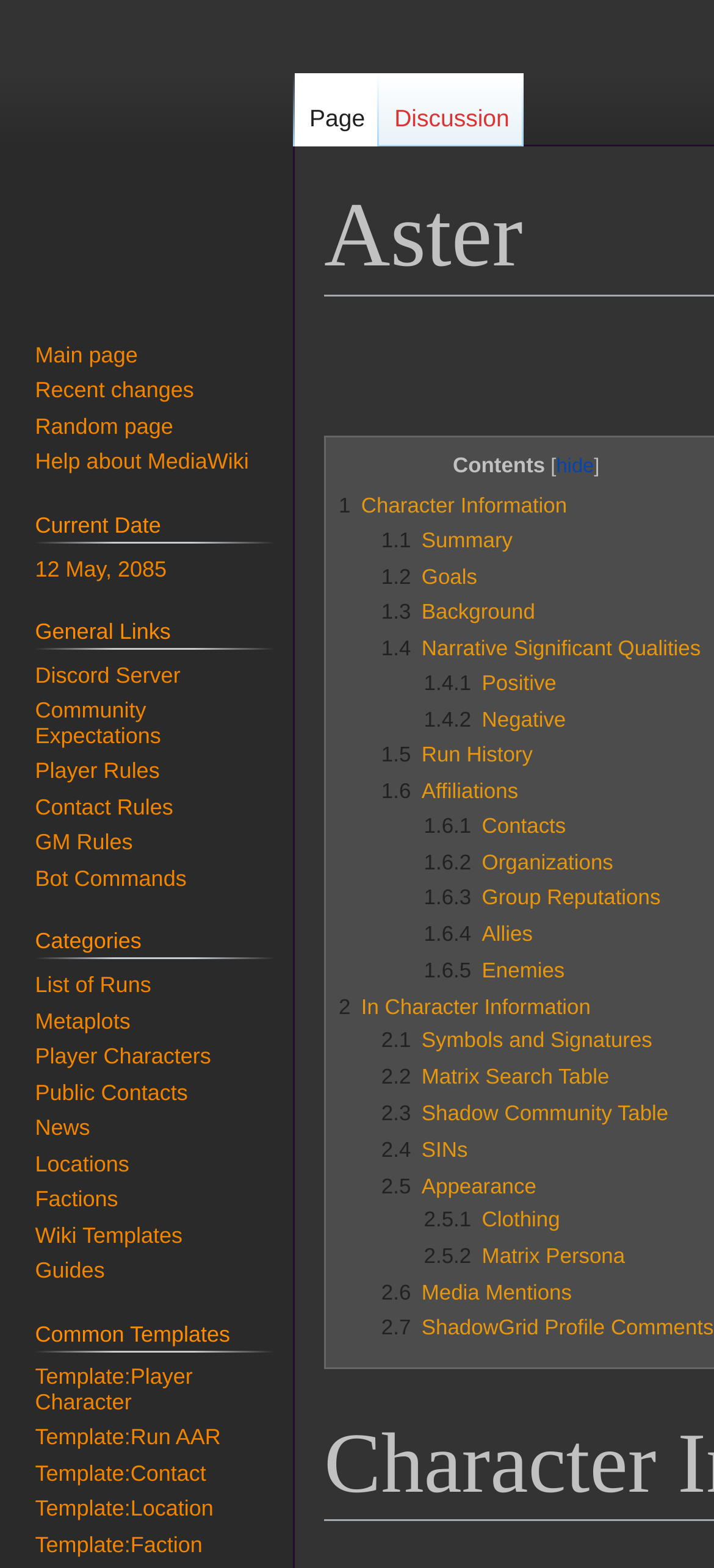What is the date displayed on the webpage?
Use the image to answer the question with a single word or phrase.

12 May, 2085